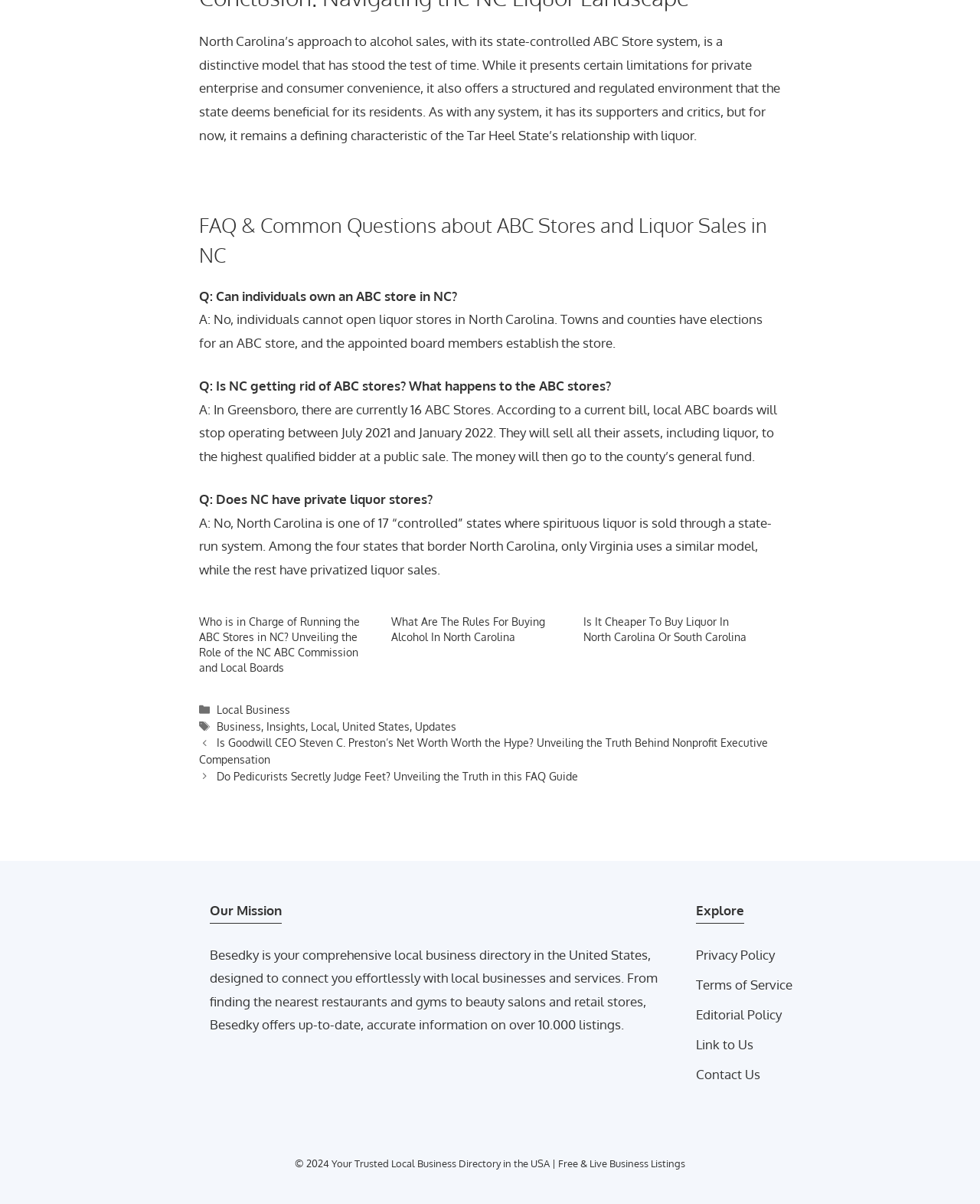Locate the bounding box coordinates of the element I should click to achieve the following instruction: "Explore the local business directory".

[0.71, 0.75, 0.759, 0.763]